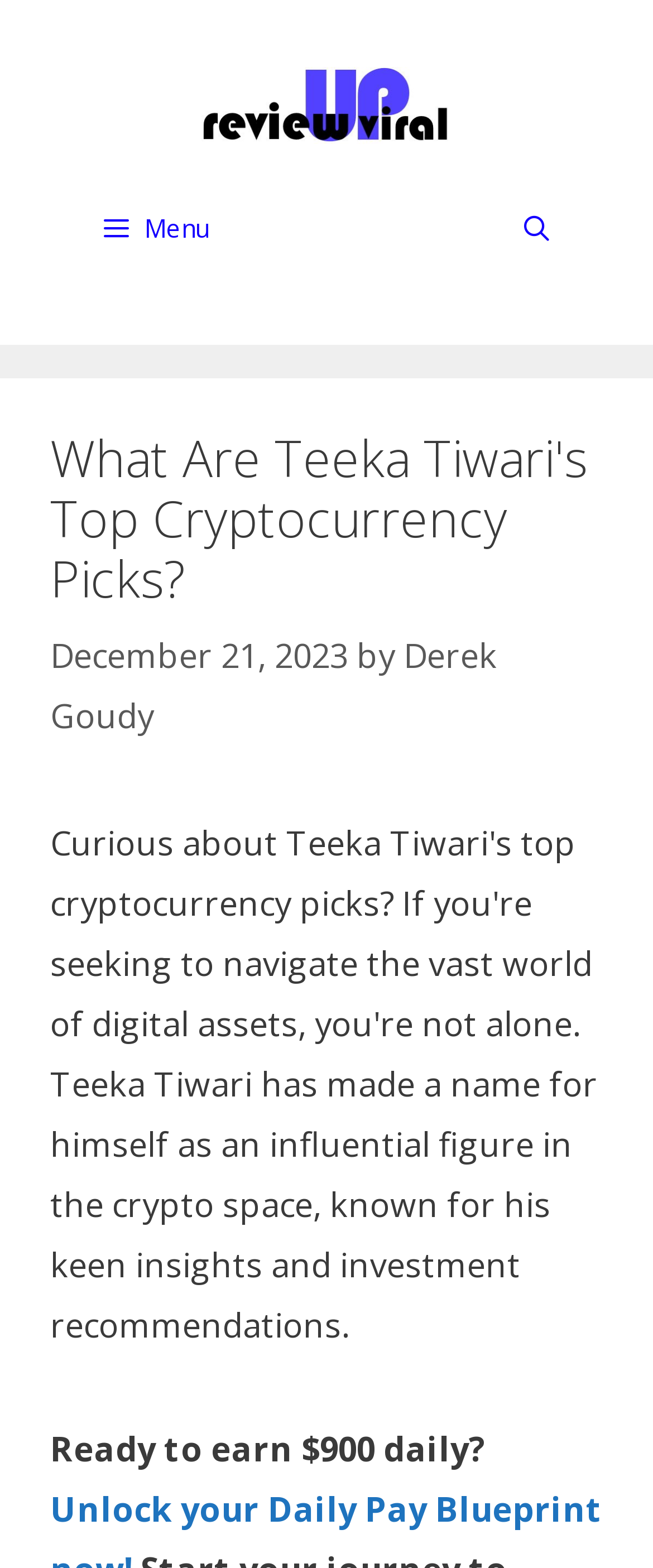With reference to the image, please provide a detailed answer to the following question: What is the date of the article?

I found the date of the article by looking at the text next to the time element, which is usually an indicator of the publication date.